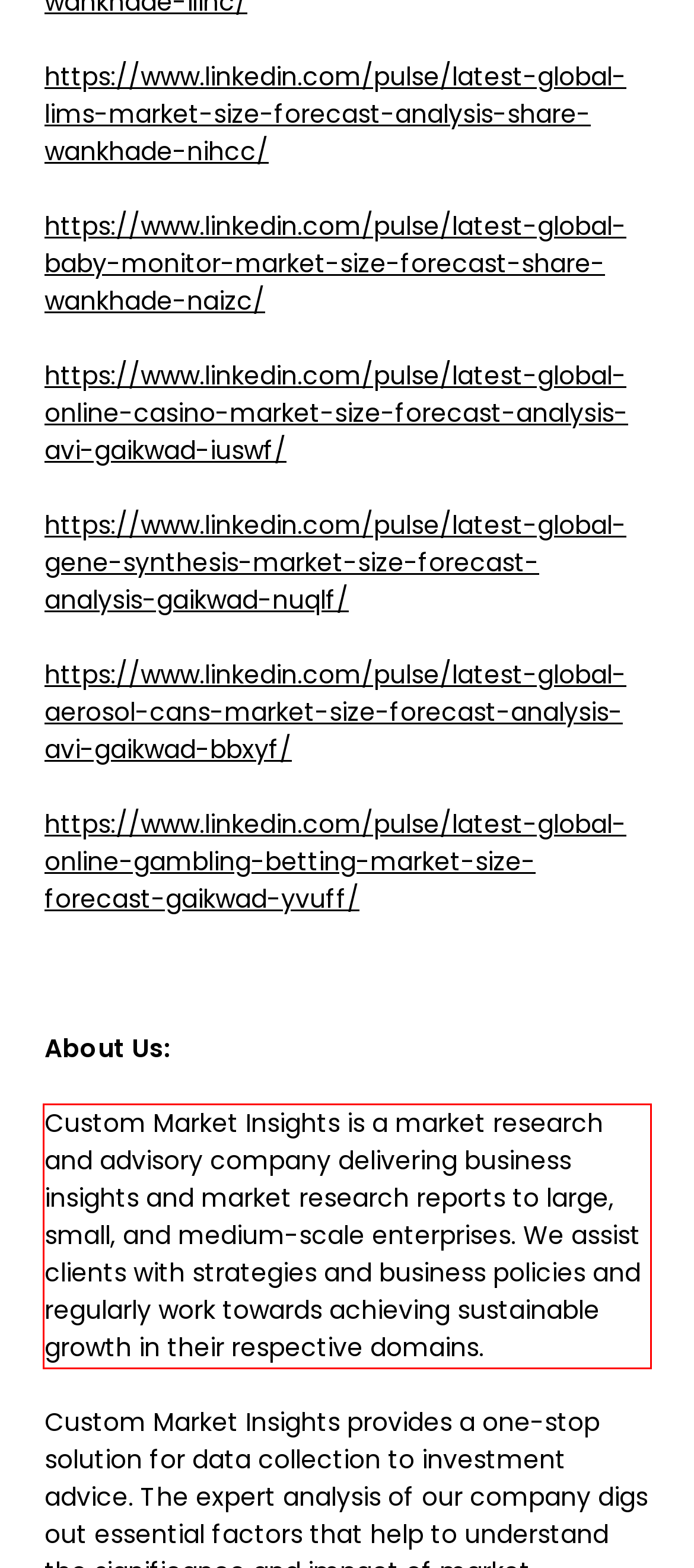You are given a screenshot showing a webpage with a red bounding box. Perform OCR to capture the text within the red bounding box.

Custom Market Insights is a market research and advisory company delivering business insights and market research reports to large, small, and medium-scale enterprises. We assist clients with strategies and business policies and regularly work towards achieving sustainable growth in their respective domains.